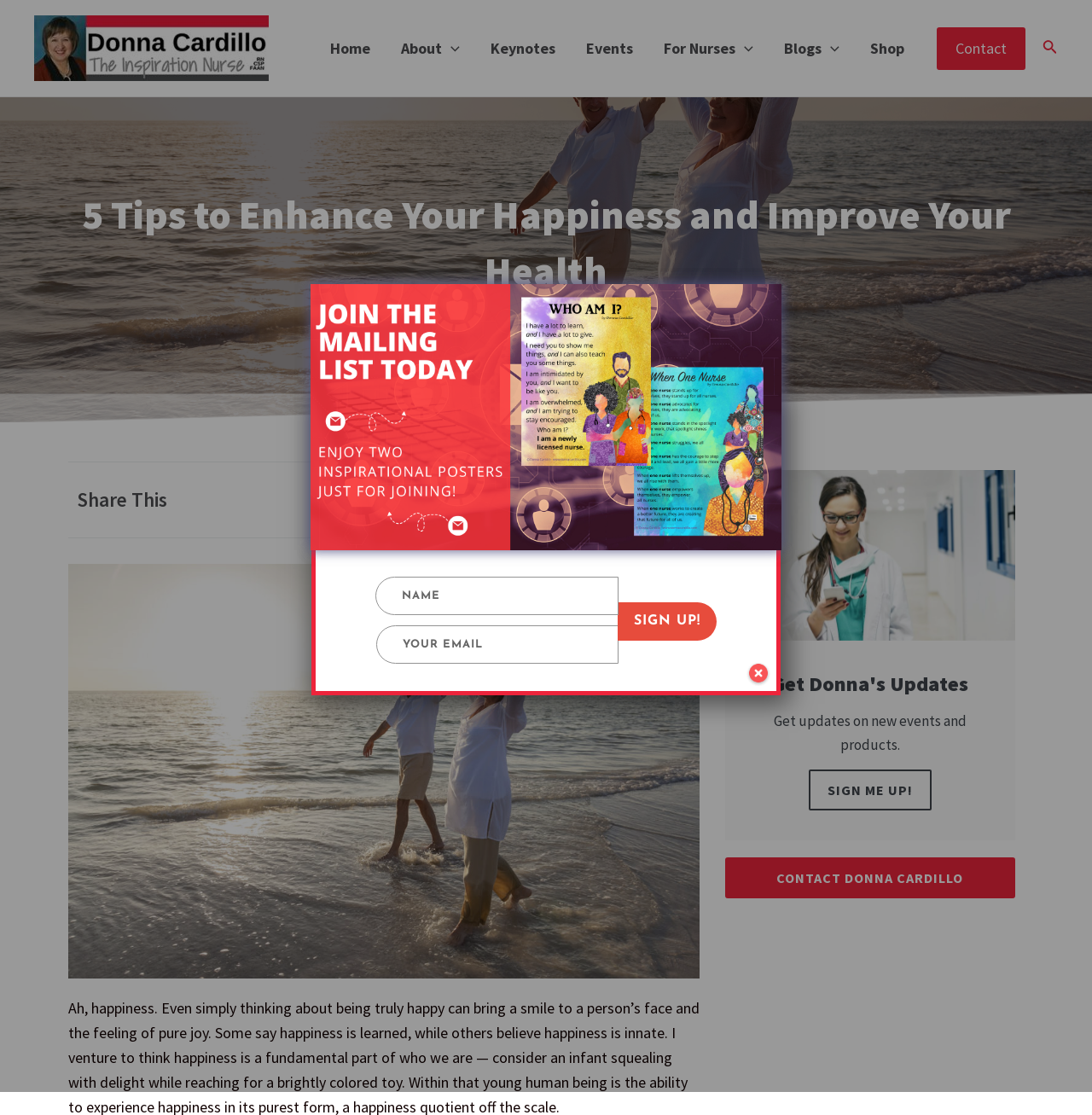Determine the bounding box coordinates for the region that must be clicked to execute the following instruction: "Contact Donna Cardillo".

[0.664, 0.772, 0.93, 0.809]